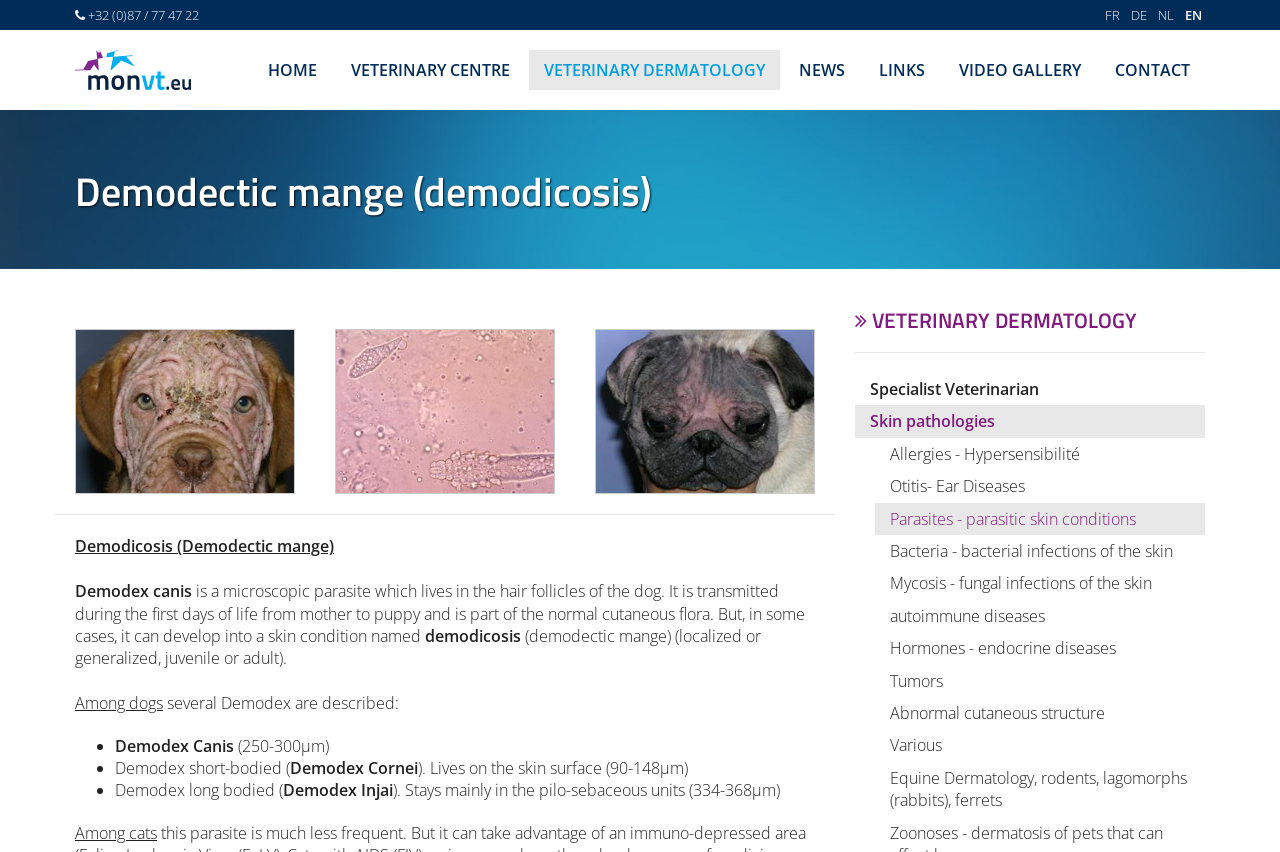Using the details in the image, give a detailed response to the question below:
What is the name of the skin condition caused by Demodex?

I found the answer by reading the text on the webpage, specifically the section that describes Demodex and its effects on dogs, which mentions that it can cause a skin condition called demodicosis.